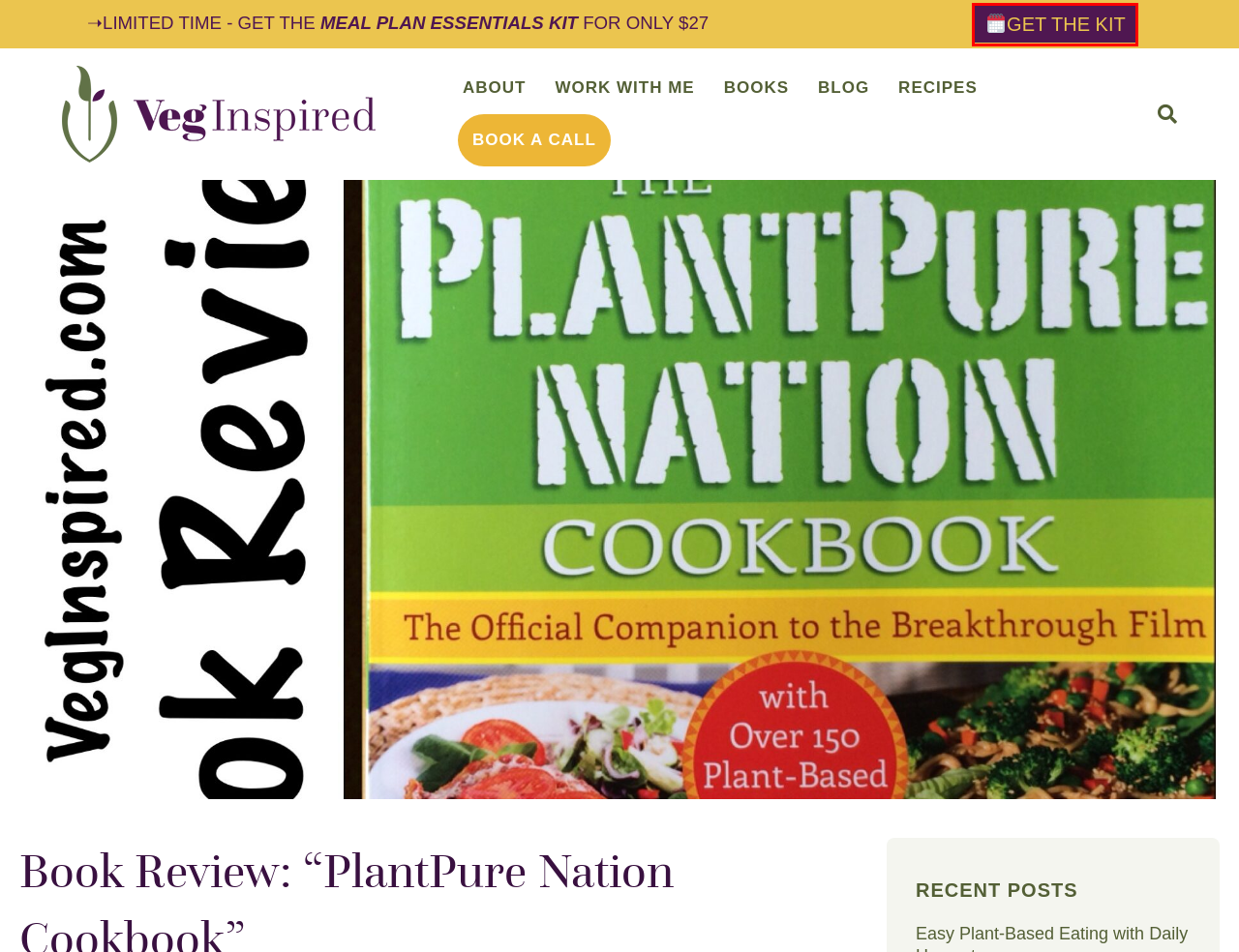You are given a screenshot of a webpage with a red bounding box around an element. Choose the most fitting webpage description for the page that appears after clicking the element within the red bounding box. Here are the candidates:
A. Meal Plan Essentials Kit
B. Appetizers & Snacks  - VegInspired
C. Soups & Stews  - VegInspired
D. Plant-Based Lifestyle | VegInspired
E. Calendly - Kathy Davis
F. Plant-based Lifestyle and Mindset Coaching
G. Desserts  - VegInspired
H. Plant-Based & Vegan Recipes | VegInspired

A